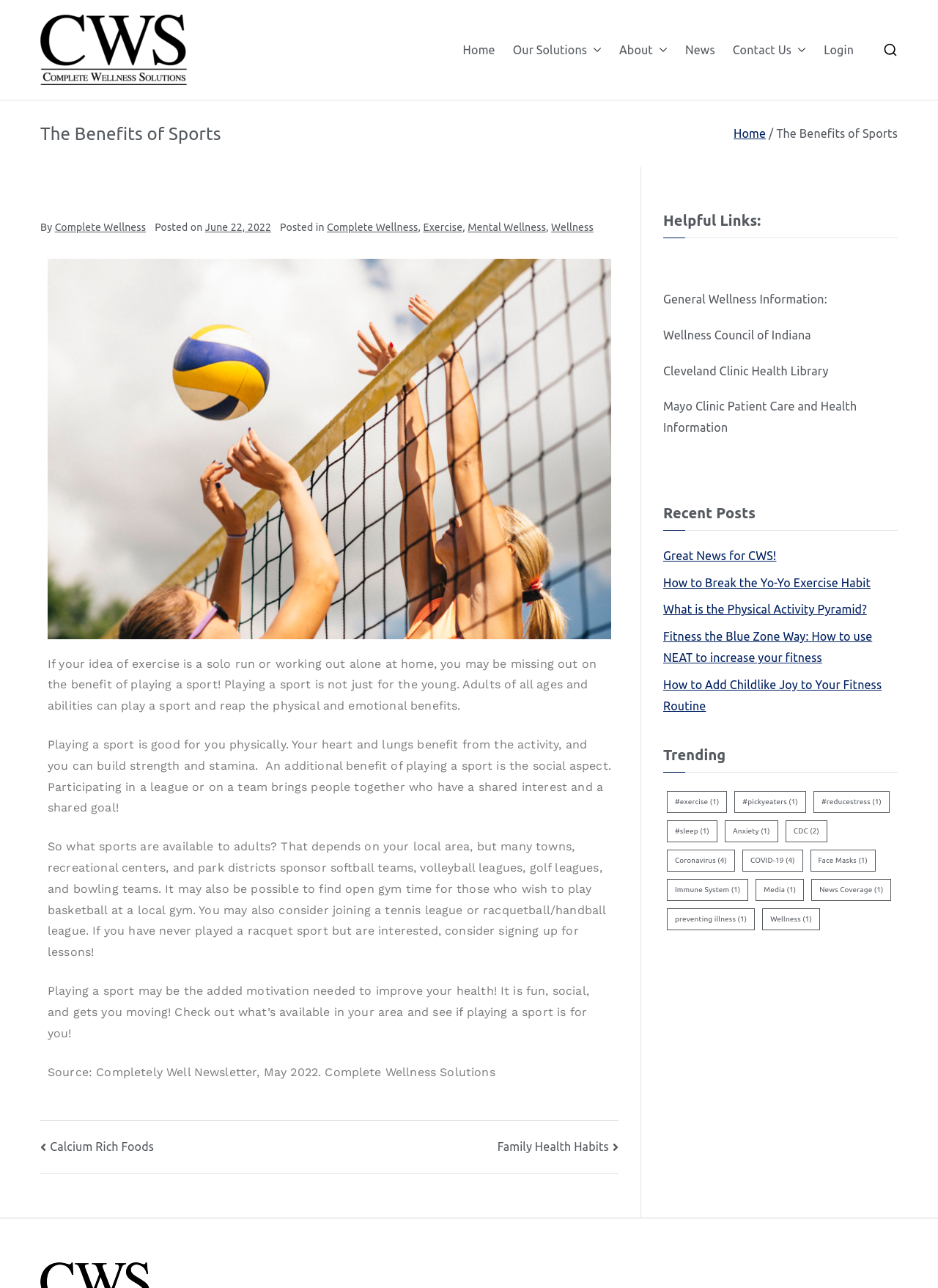Given the element description parent_node: Our Solutions, specify the bounding box coordinates of the corresponding UI element in the format (top-left x, top-left y, bottom-right x, bottom-right y). All values must be between 0 and 1.

[0.626, 0.031, 0.641, 0.047]